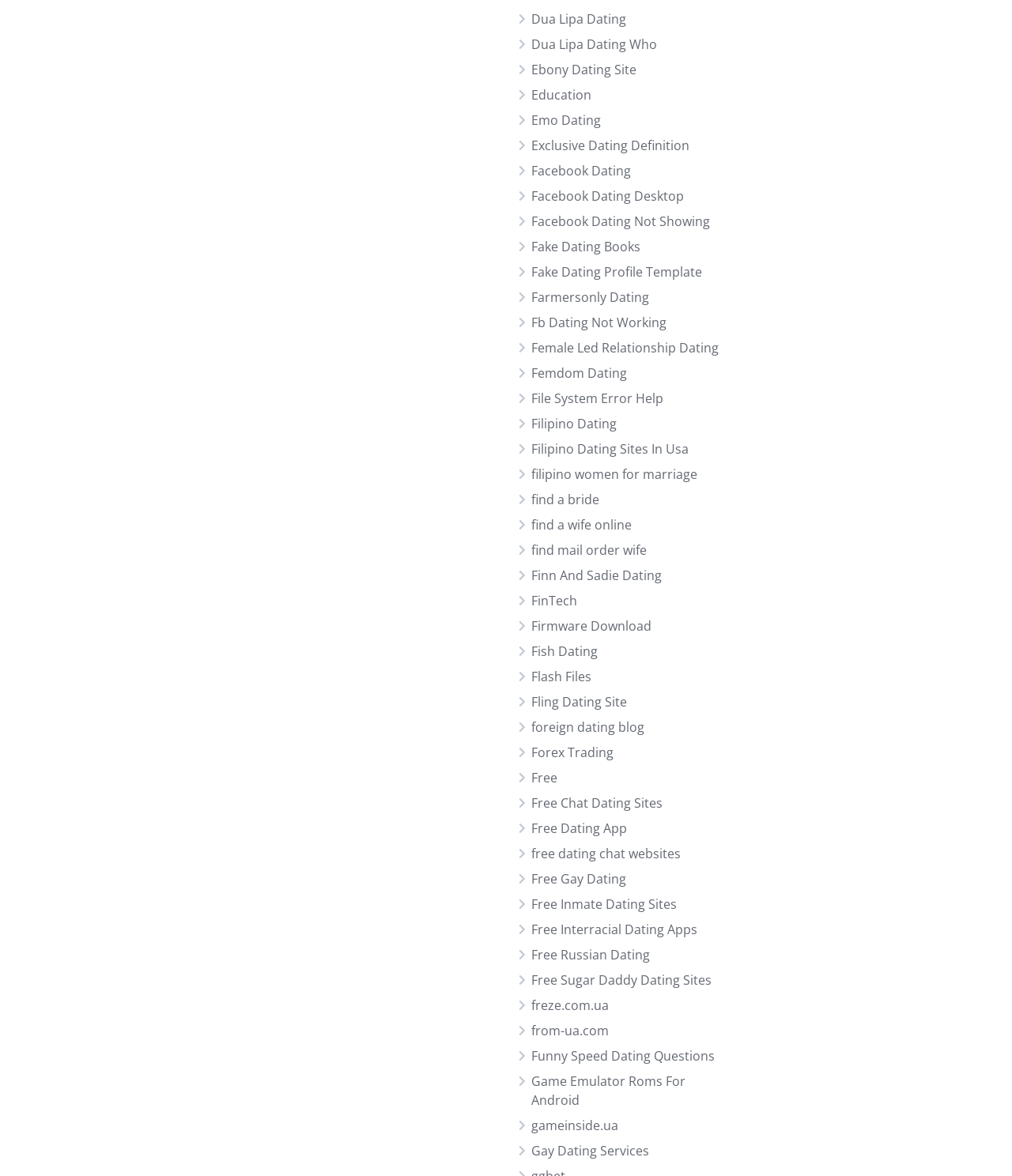Identify the bounding box coordinates of the clickable section necessary to follow the following instruction: "Check out Free Gay Dating". The coordinates should be presented as four float numbers from 0 to 1, i.e., [left, top, right, bottom].

[0.525, 0.74, 0.619, 0.755]